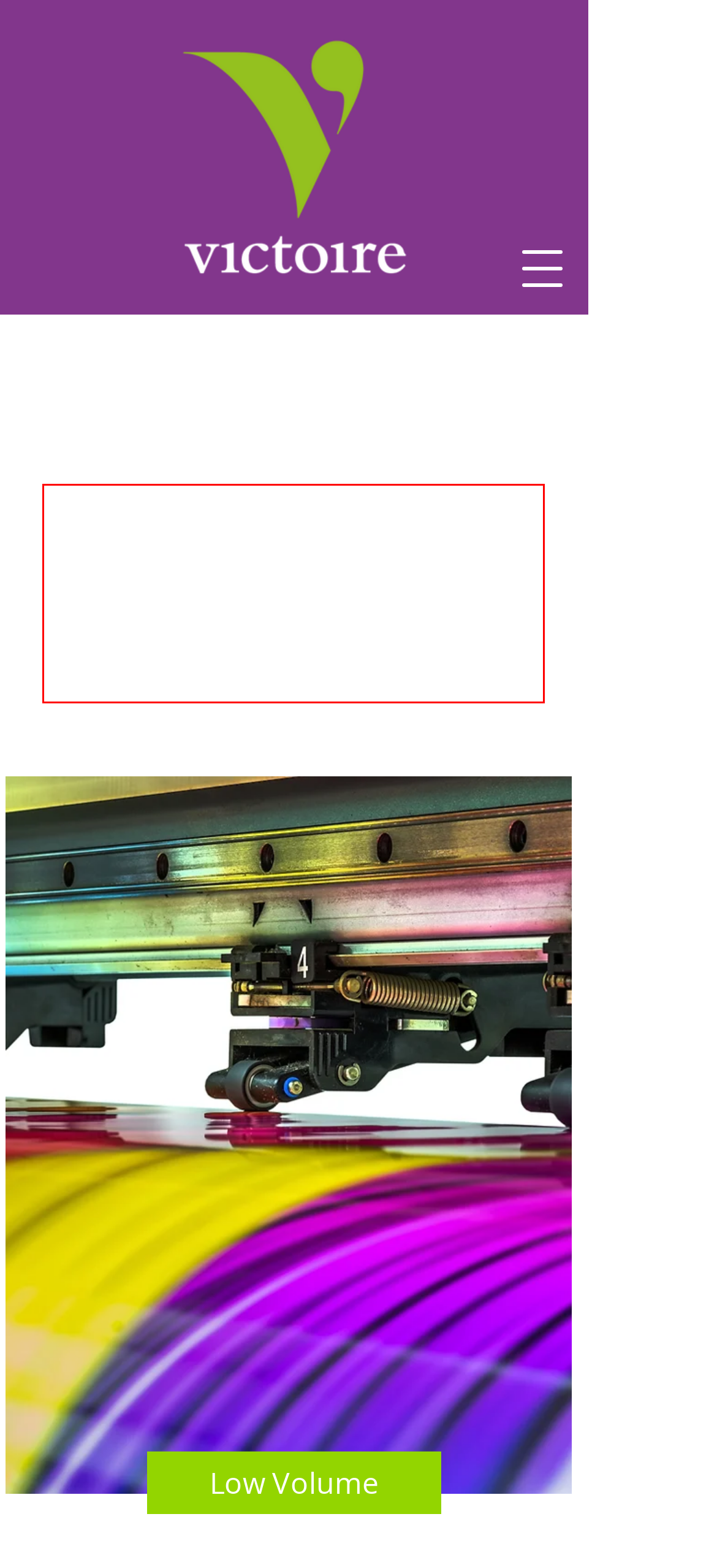Review the screenshot of the webpage and recognize the text inside the red rectangle bounding box. Provide the extracted text content.

From our base in Cambridge Victoire offers a full range of commercial print services for businesses, from design & production of corporate literature & promotional items to storage with online call off those items that take up valuable office space.